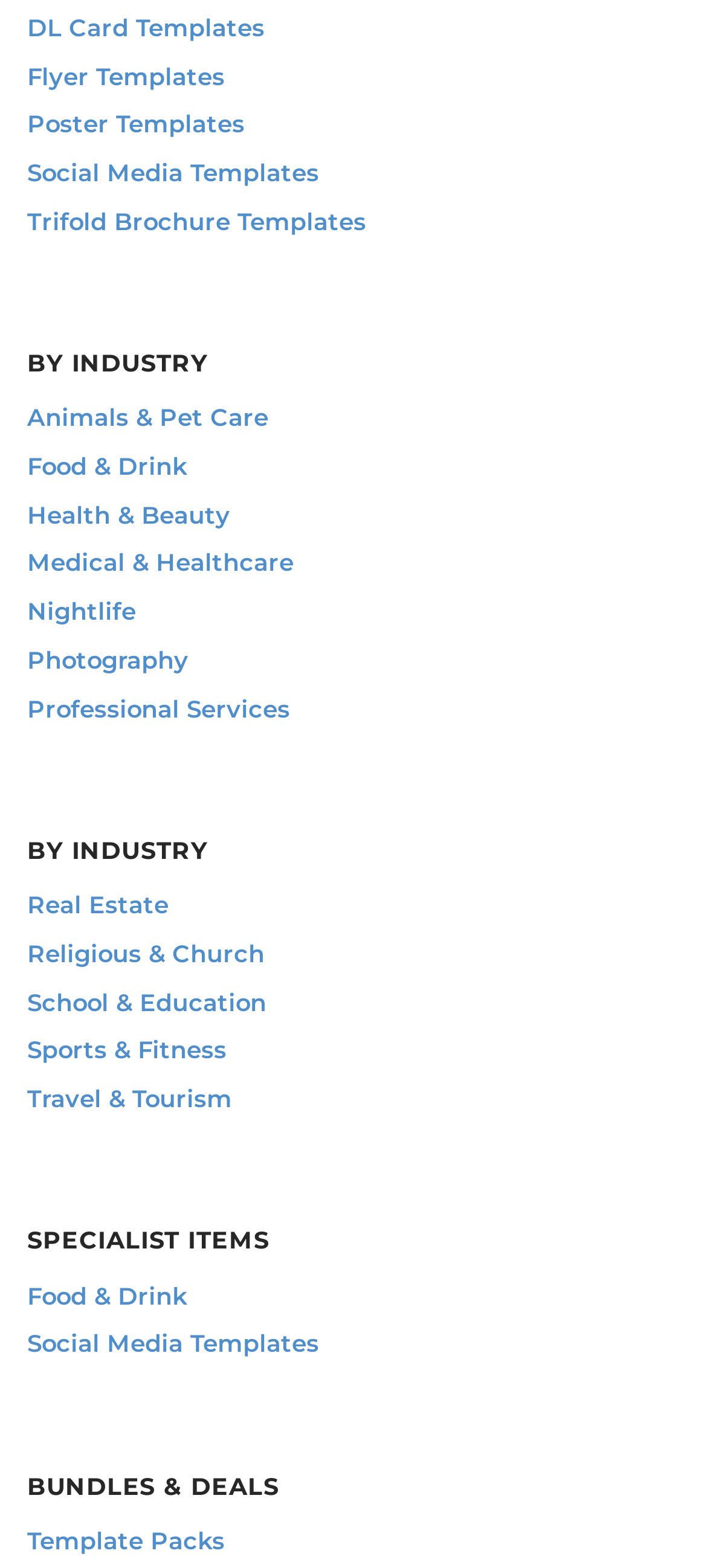What type of templates are listed under 'BY INDUSTRY'?
Your answer should be a single word or phrase derived from the screenshot.

Industry-specific templates